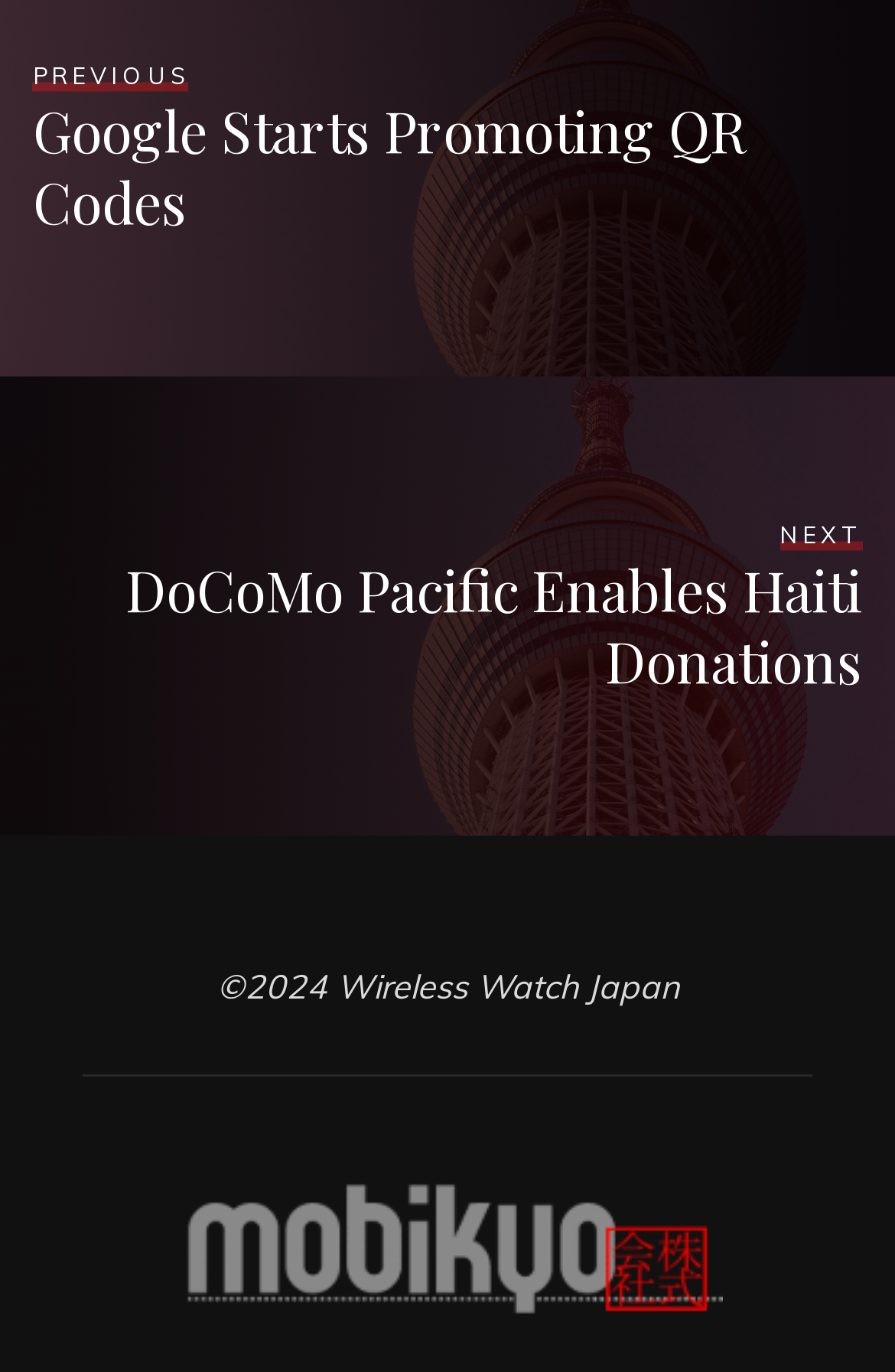What is the vertical position of the 'NEXT' link?
Look at the image and respond with a one-word or short-phrase answer.

Middle